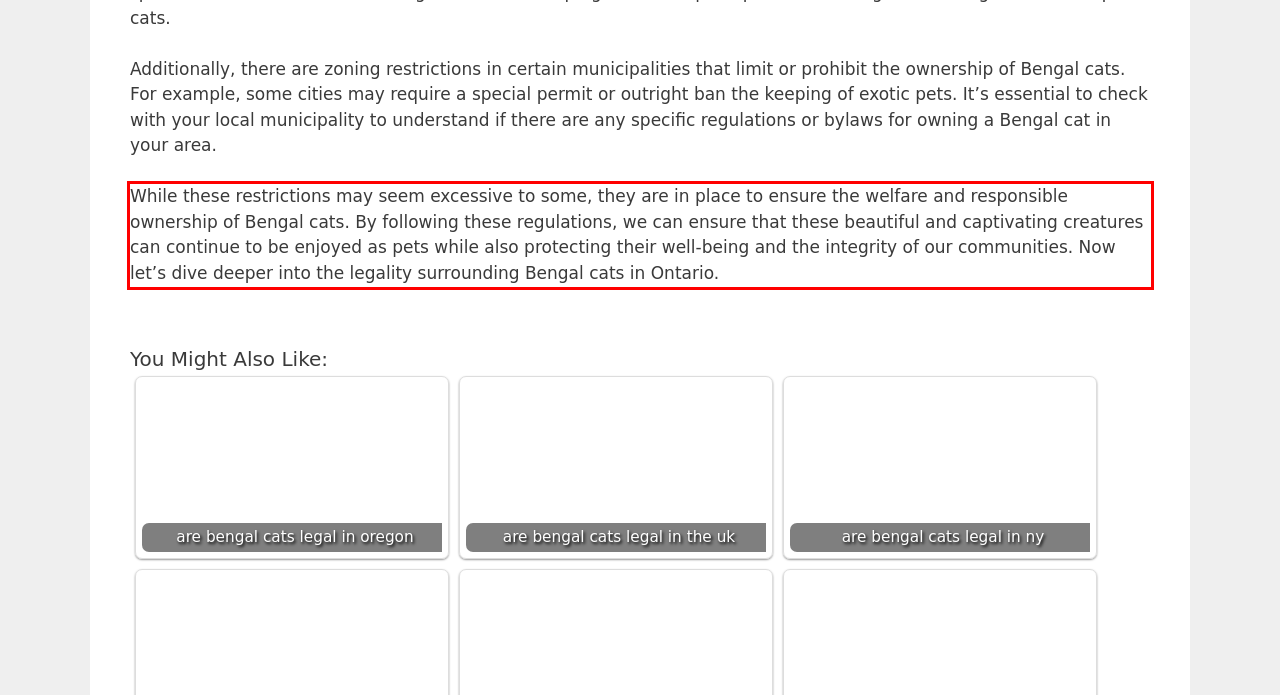You are presented with a screenshot containing a red rectangle. Extract the text found inside this red bounding box.

While these restrictions may seem excessive to some, they are in place to ensure the welfare and responsible ownership of Bengal cats. By following these regulations, we can ensure that these beautiful and captivating creatures can continue to be enjoyed as pets while also protecting their well-being and the integrity of our communities. Now let’s dive deeper into the legality surrounding Bengal cats in Ontario.